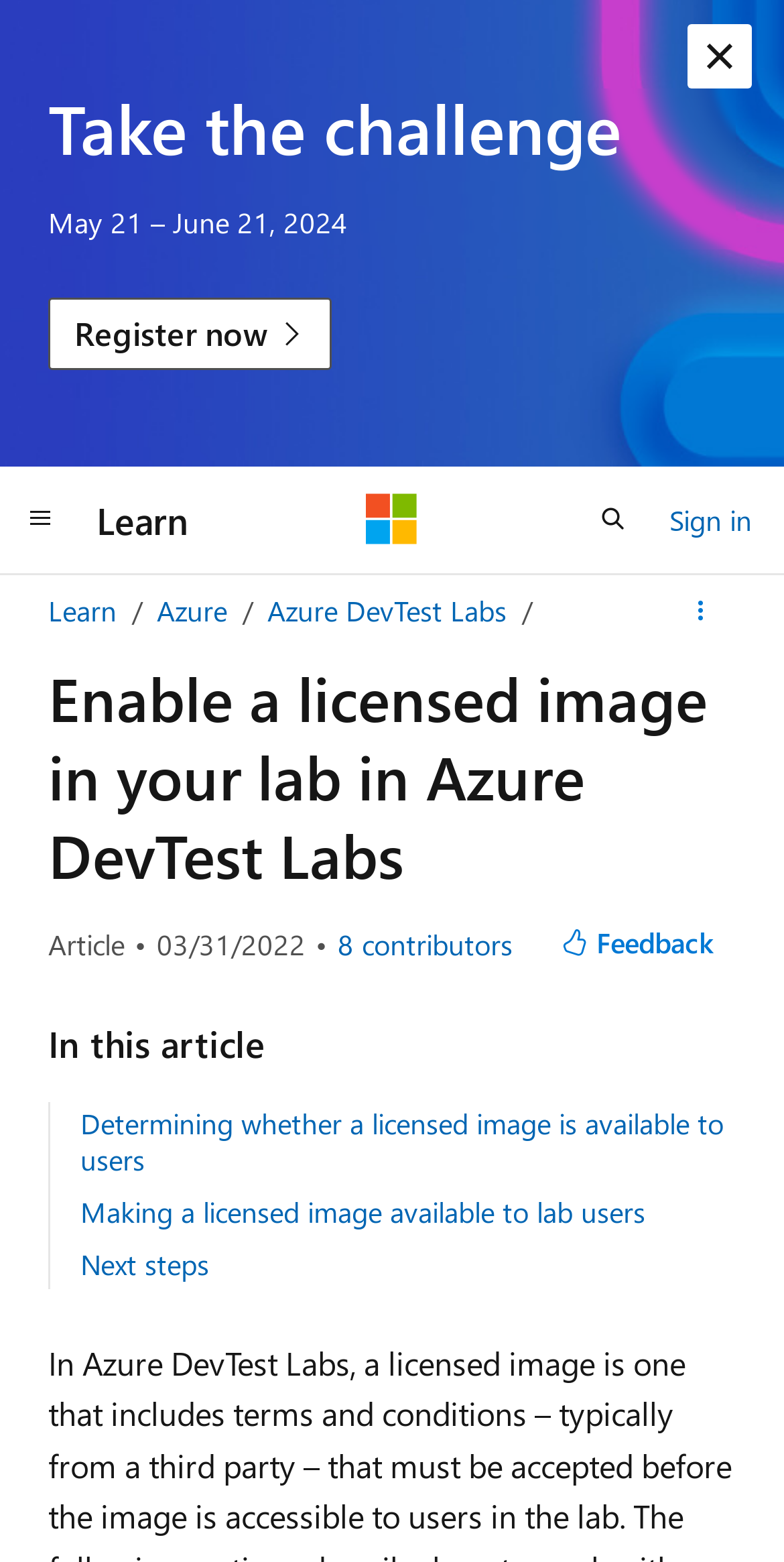Show the bounding box coordinates for the HTML element as described: "Social Media Influencers".

None